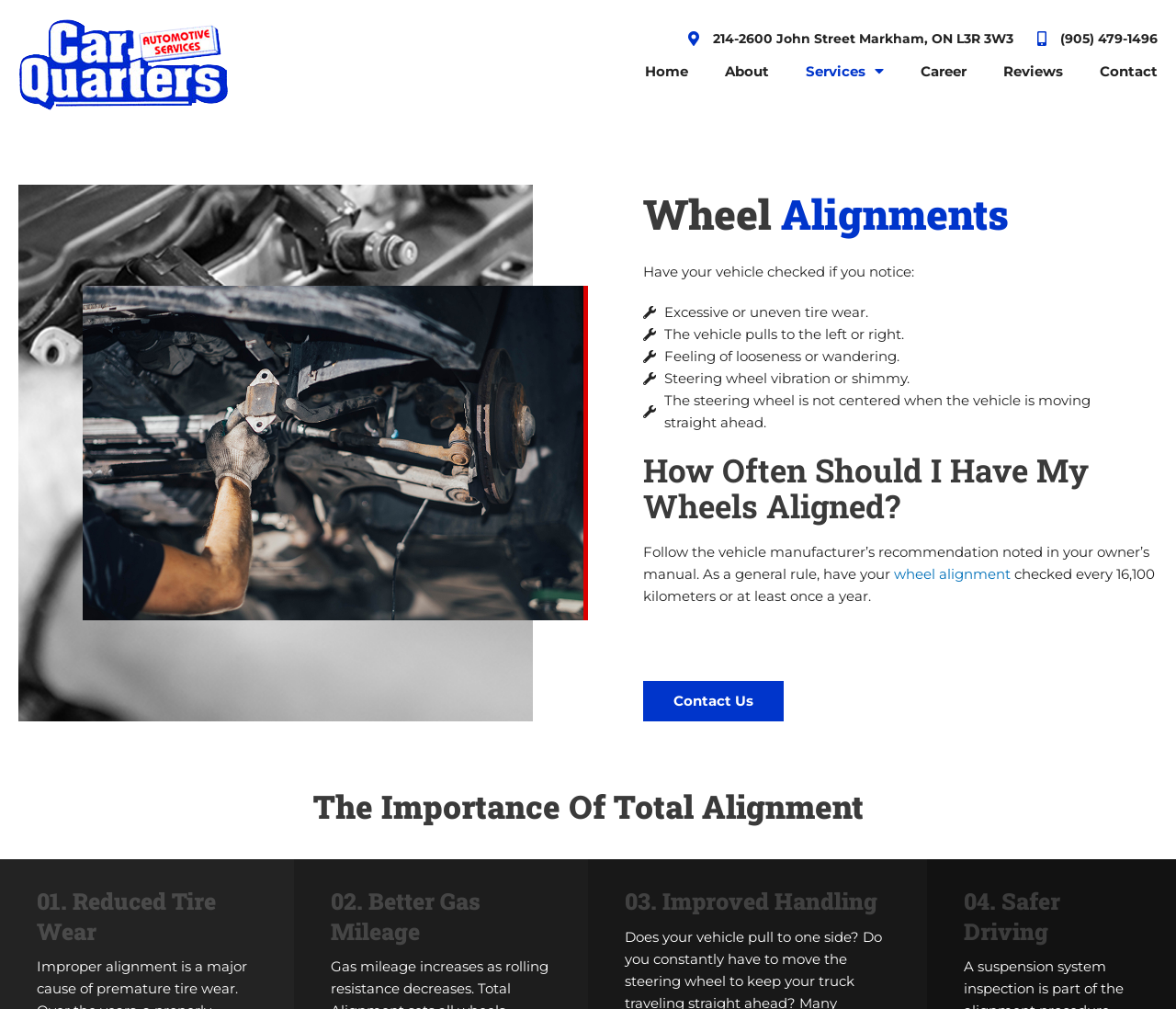Please determine the bounding box coordinates of the area that needs to be clicked to complete this task: 'Search using the 'Display Search' button'. The coordinates must be four float numbers between 0 and 1, formatted as [left, top, right, bottom].

None